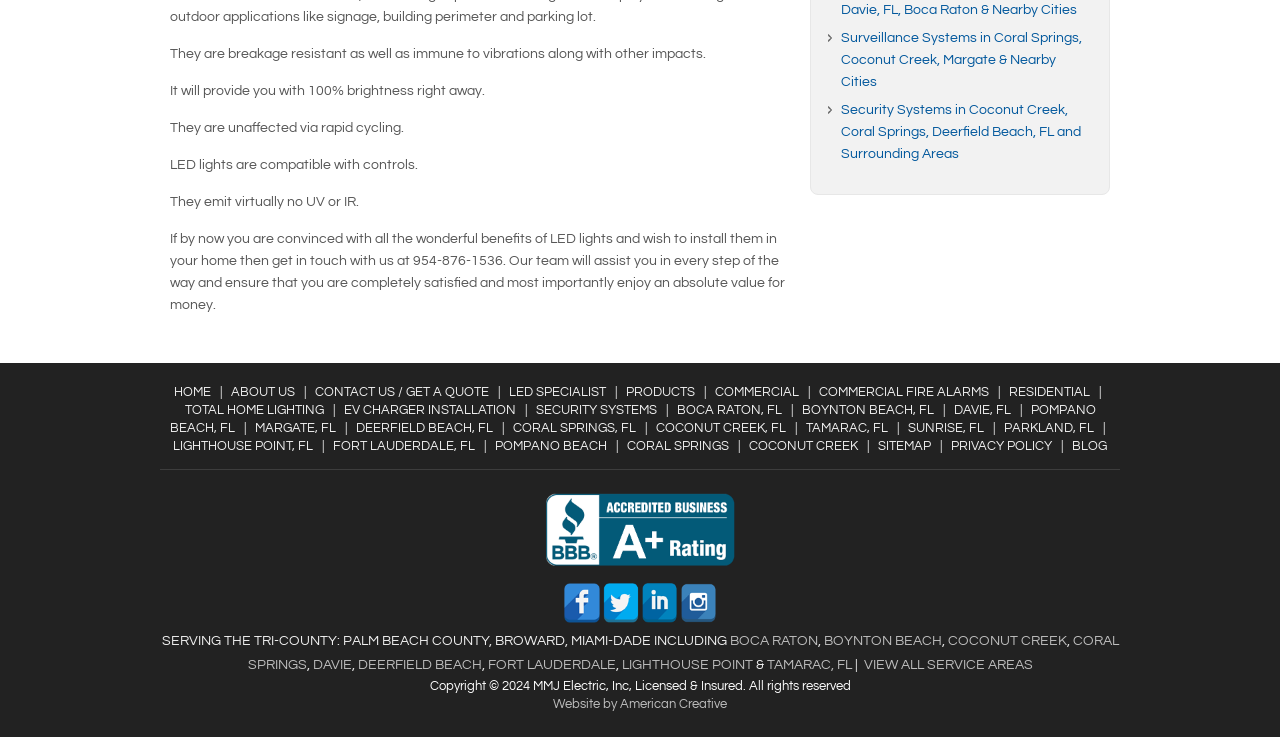Using the element description Lighthouse Point, FL, predict the bounding box coordinates for the UI element. Provide the coordinates in (top-left x, top-left y, bottom-right x, bottom-right y) format with values ranging from 0 to 1.

[0.135, 0.596, 0.245, 0.615]